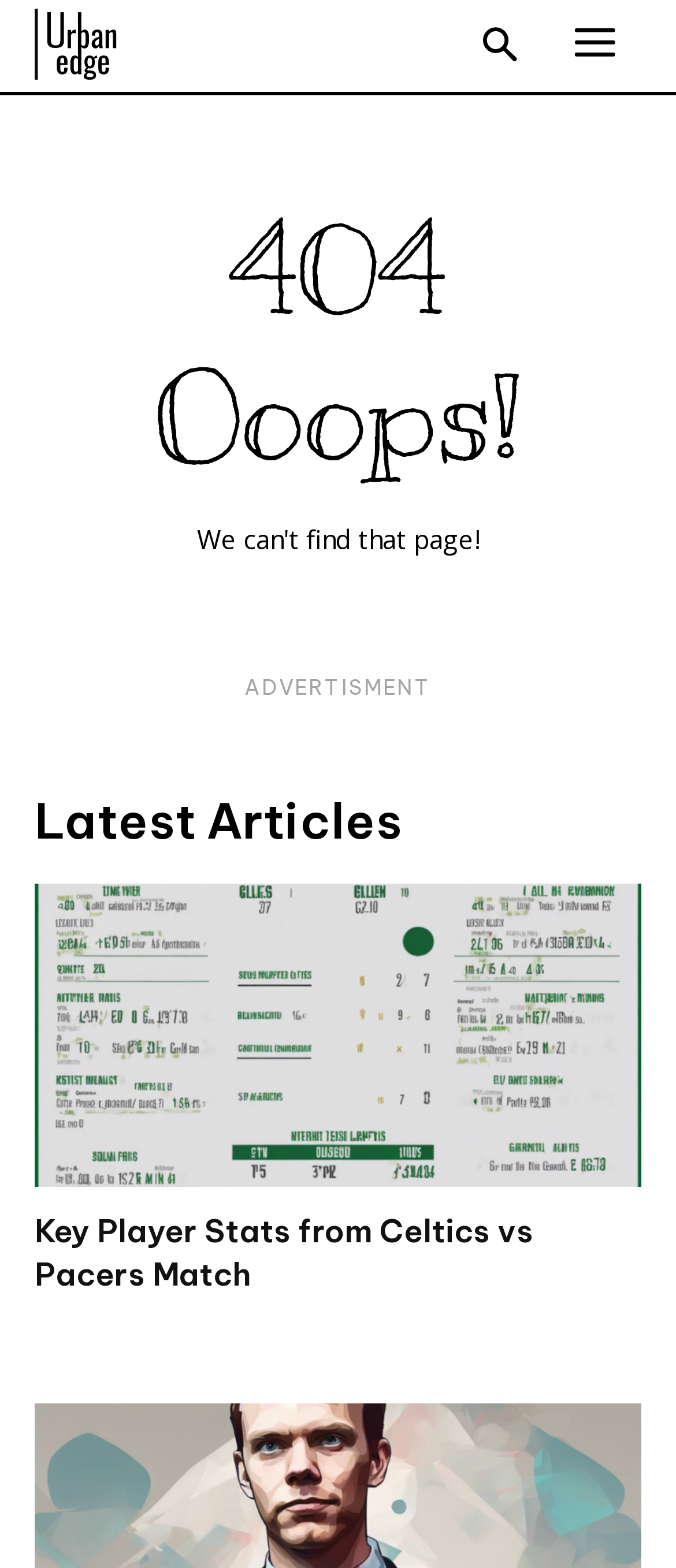Answer the question below with a single word or a brief phrase: 
What is the error message on the webpage?

404 Ooops!